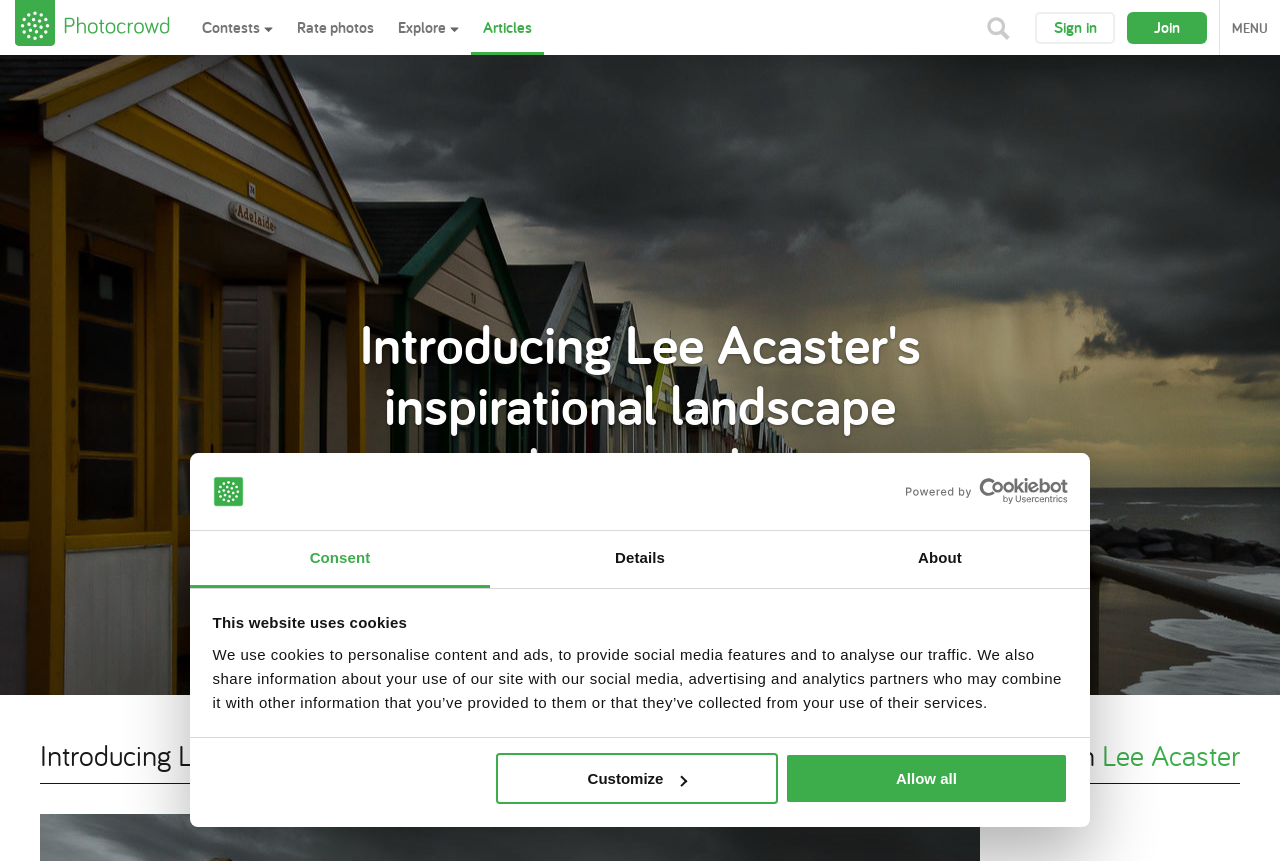Find the bounding box coordinates of the element's region that should be clicked in order to follow the given instruction: "Read the article". The coordinates should consist of four float numbers between 0 and 1, i.e., [left, top, right, bottom].

[0.227, 0.363, 0.773, 0.578]